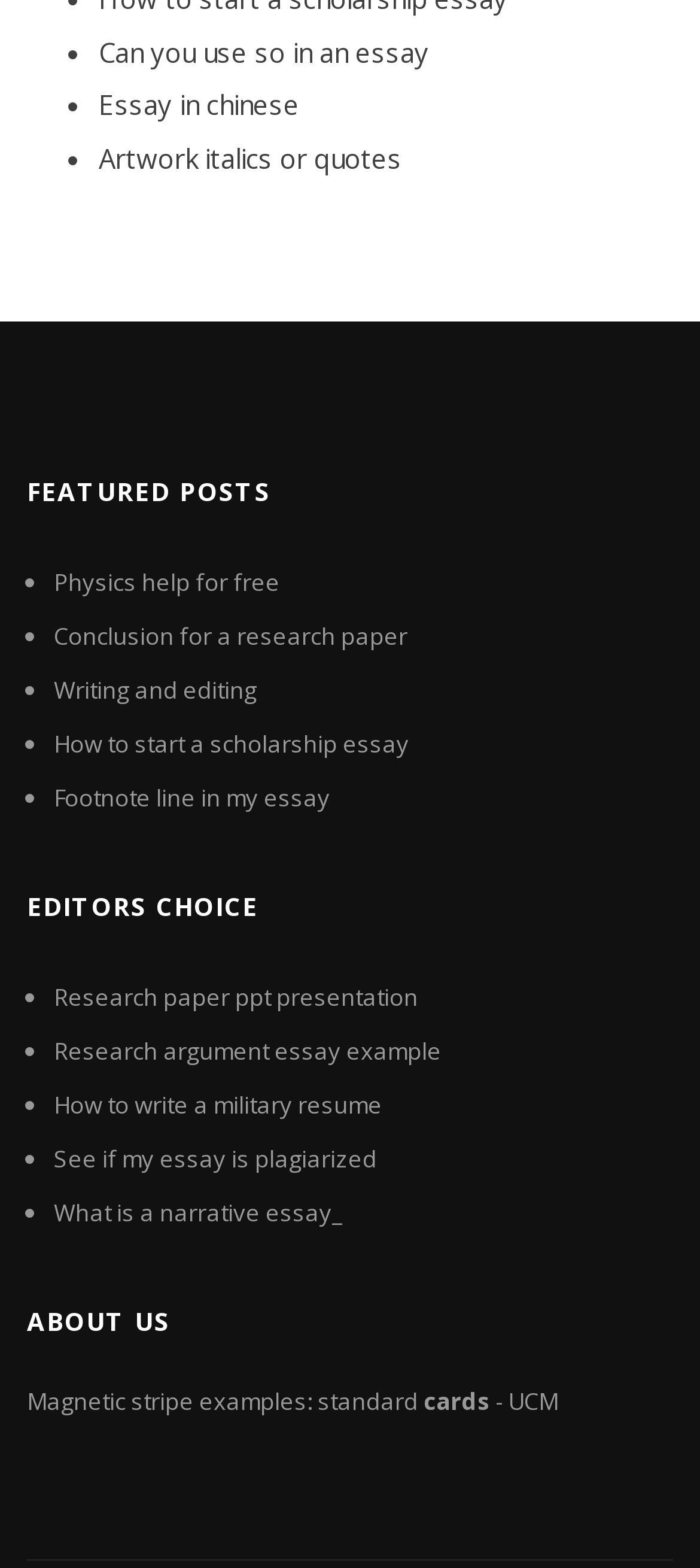Identify the bounding box coordinates of the region I need to click to complete this instruction: "Check 'How to start a scholarship essay'".

[0.077, 0.464, 0.585, 0.485]